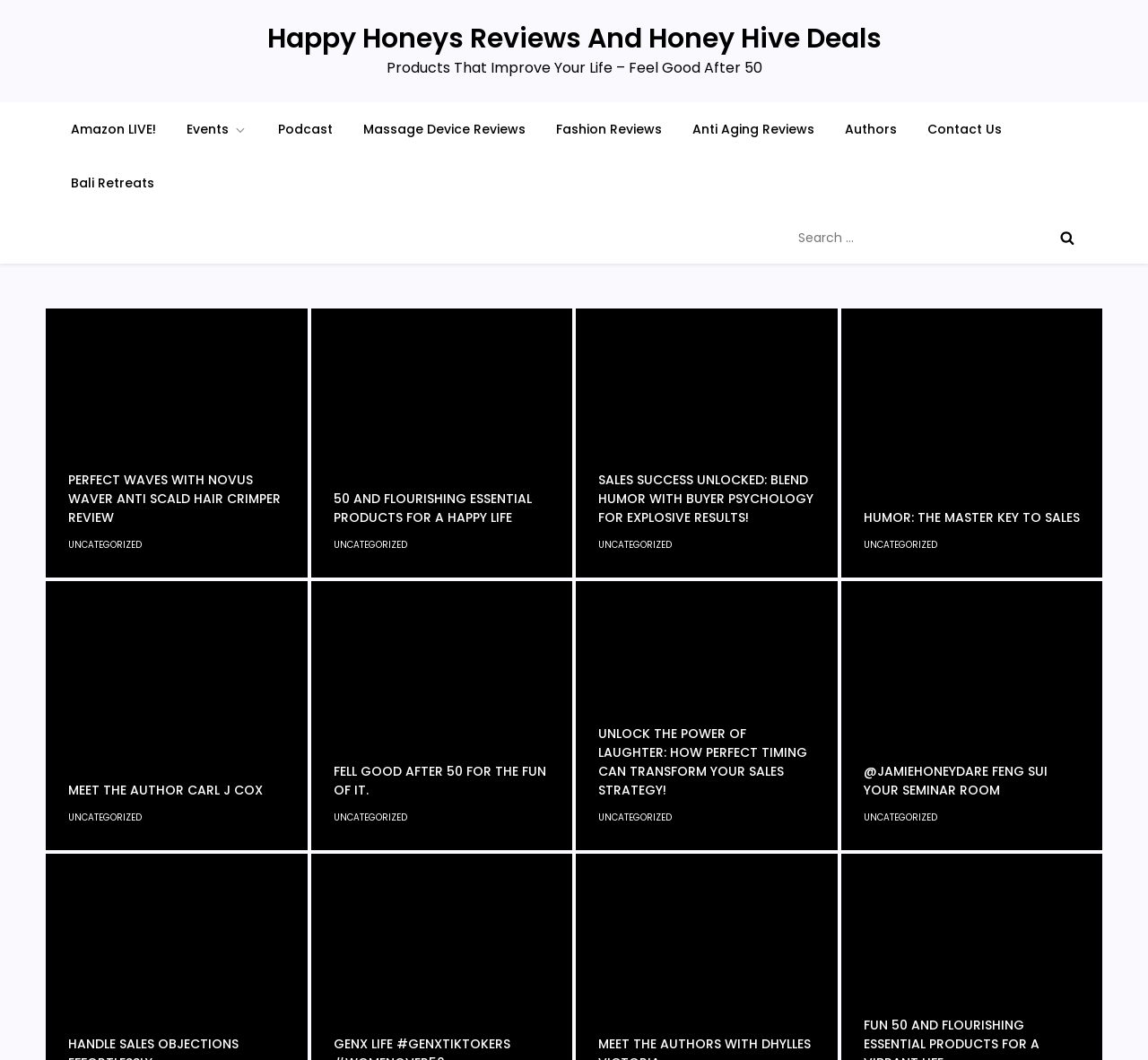Locate the bounding box coordinates of the clickable area to execute the instruction: "Contact us". Provide the coordinates as four float numbers between 0 and 1, represented as [left, top, right, bottom].

[0.796, 0.096, 0.884, 0.147]